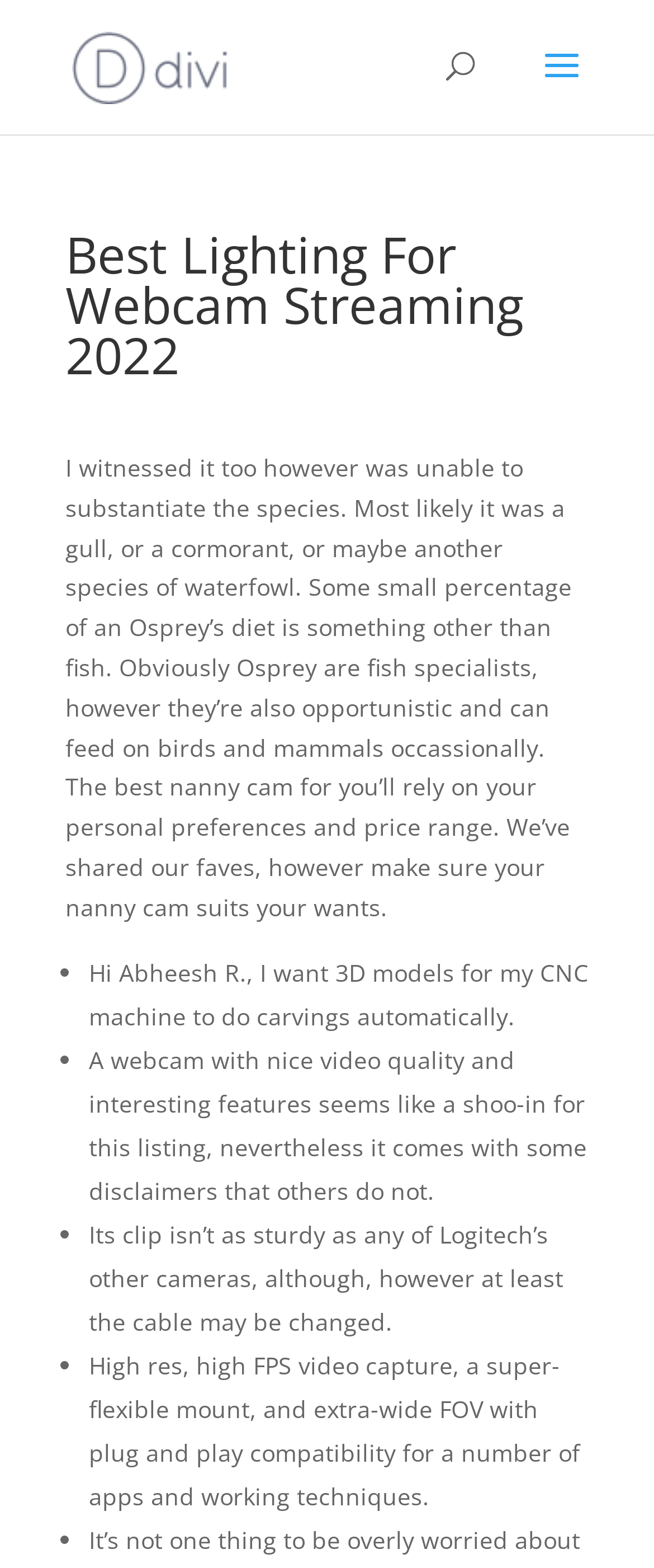What feature does the webcam have?
Can you provide an in-depth and detailed response to the question?

One of the bullet points in the list mentions that the webcam has 'High res, high FPS video capture, a super-flexible mount, and extra-wide FOV with plug and play compatibility for a number of apps and working systems', indicating that the webcam is capable of capturing high-resolution and high-frame-rate video.